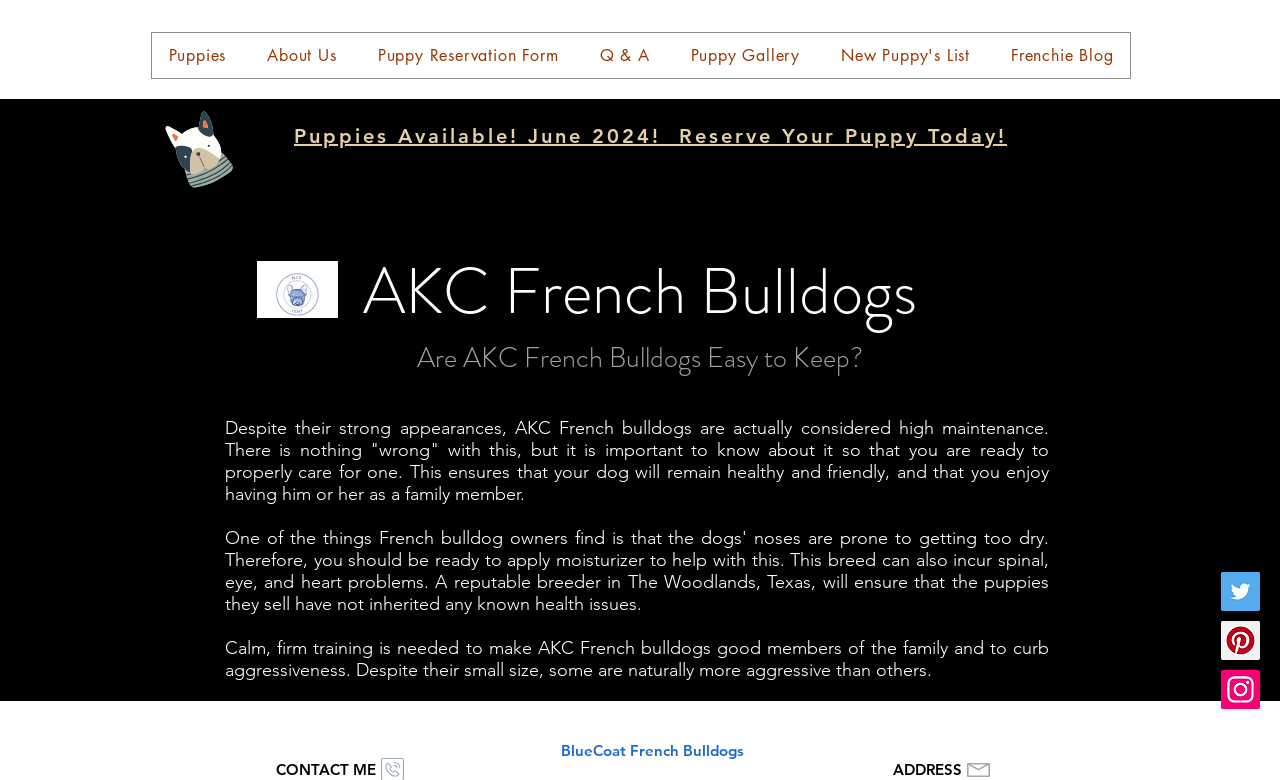What is the name of the breeder or organization mentioned on the webpage?
Look at the screenshot and respond with a single word or phrase.

BlueCoat French Bulldogs